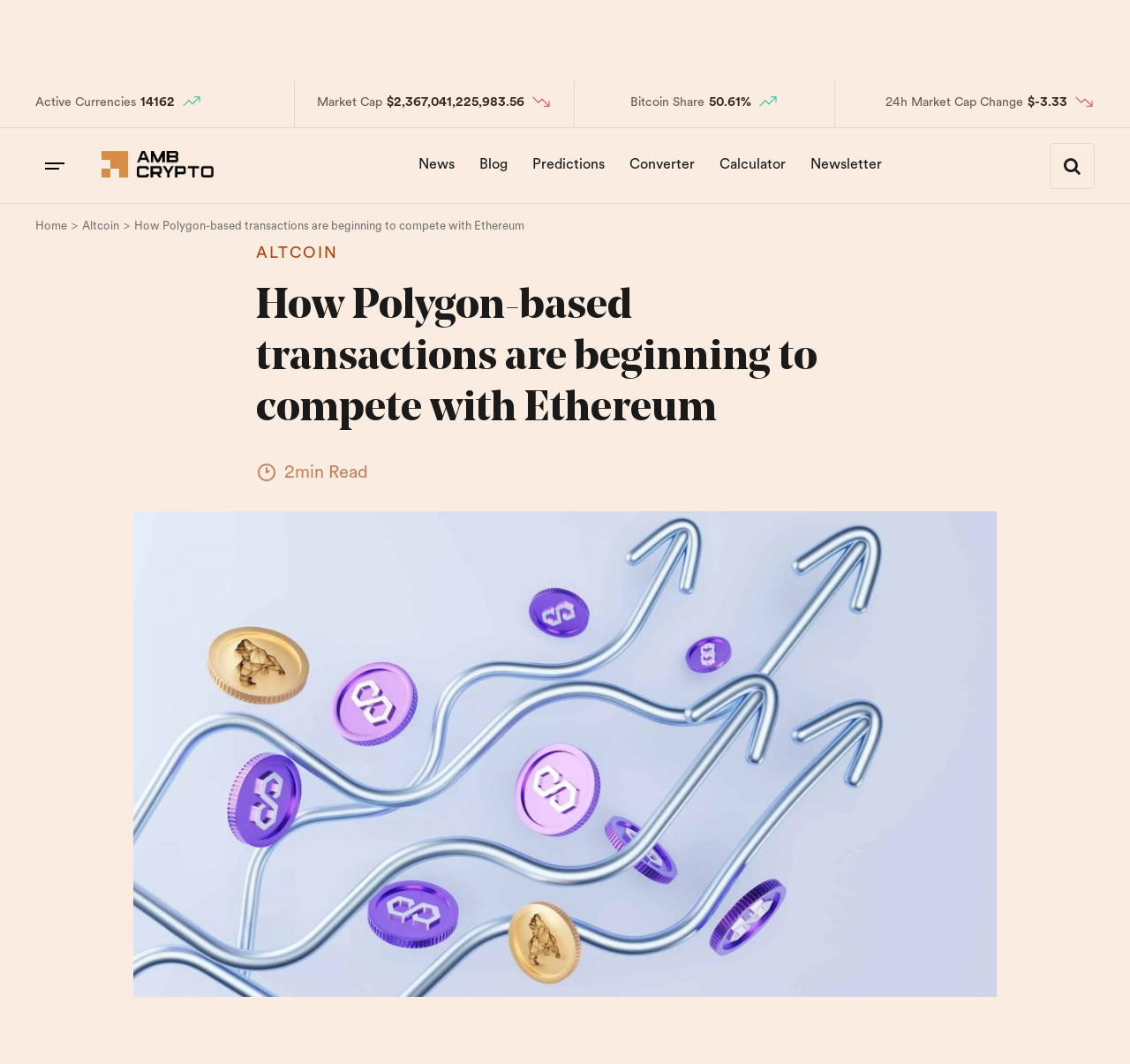Can you identify the bounding box coordinates of the clickable region needed to carry out this instruction: 'Check the latest Immigration News'? The coordinates should be four float numbers within the range of 0 to 1, stated as [left, top, right, bottom].

None